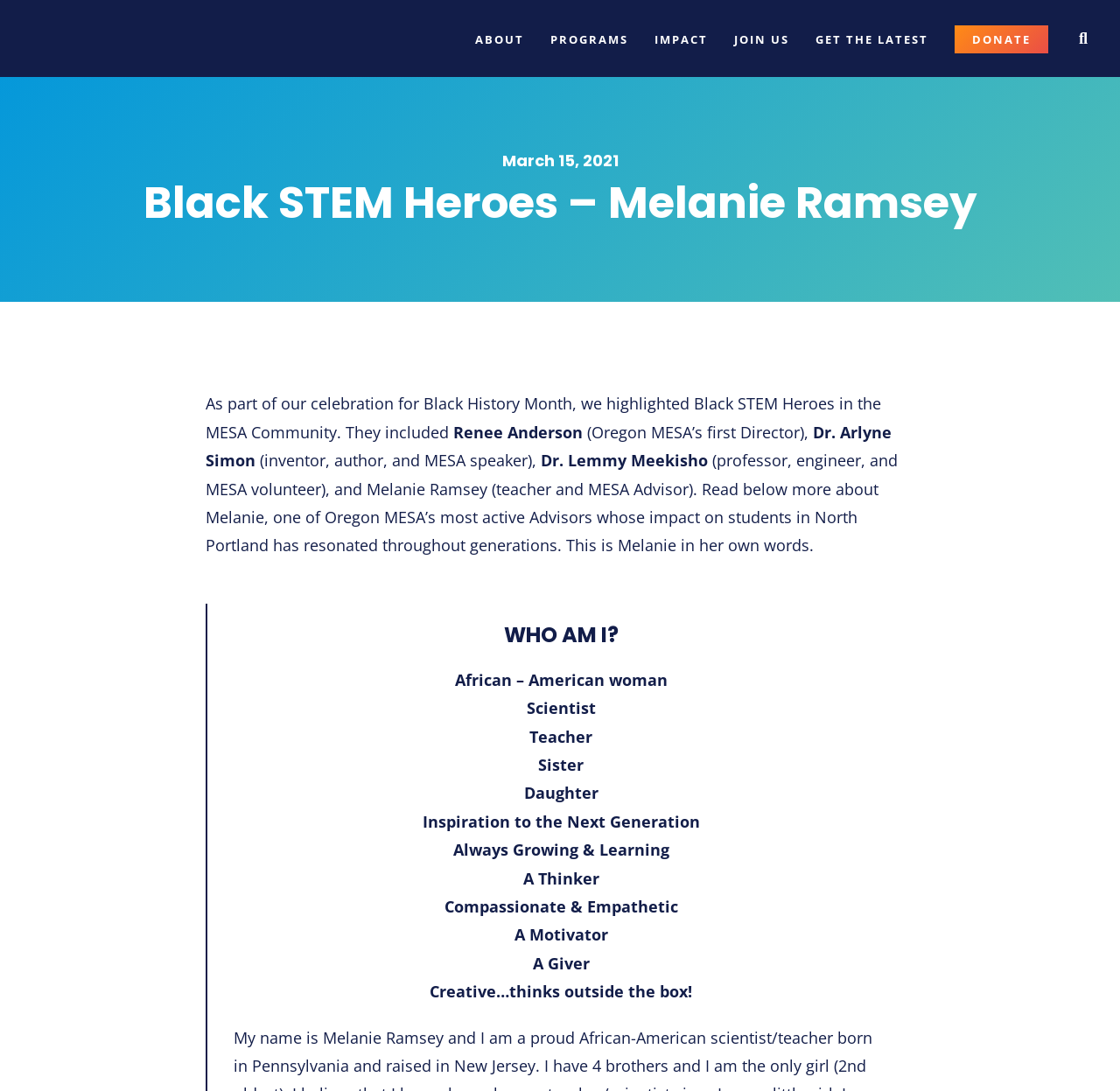How many Black STEM Heroes are mentioned on the webpage? Examine the screenshot and reply using just one word or a brief phrase.

4